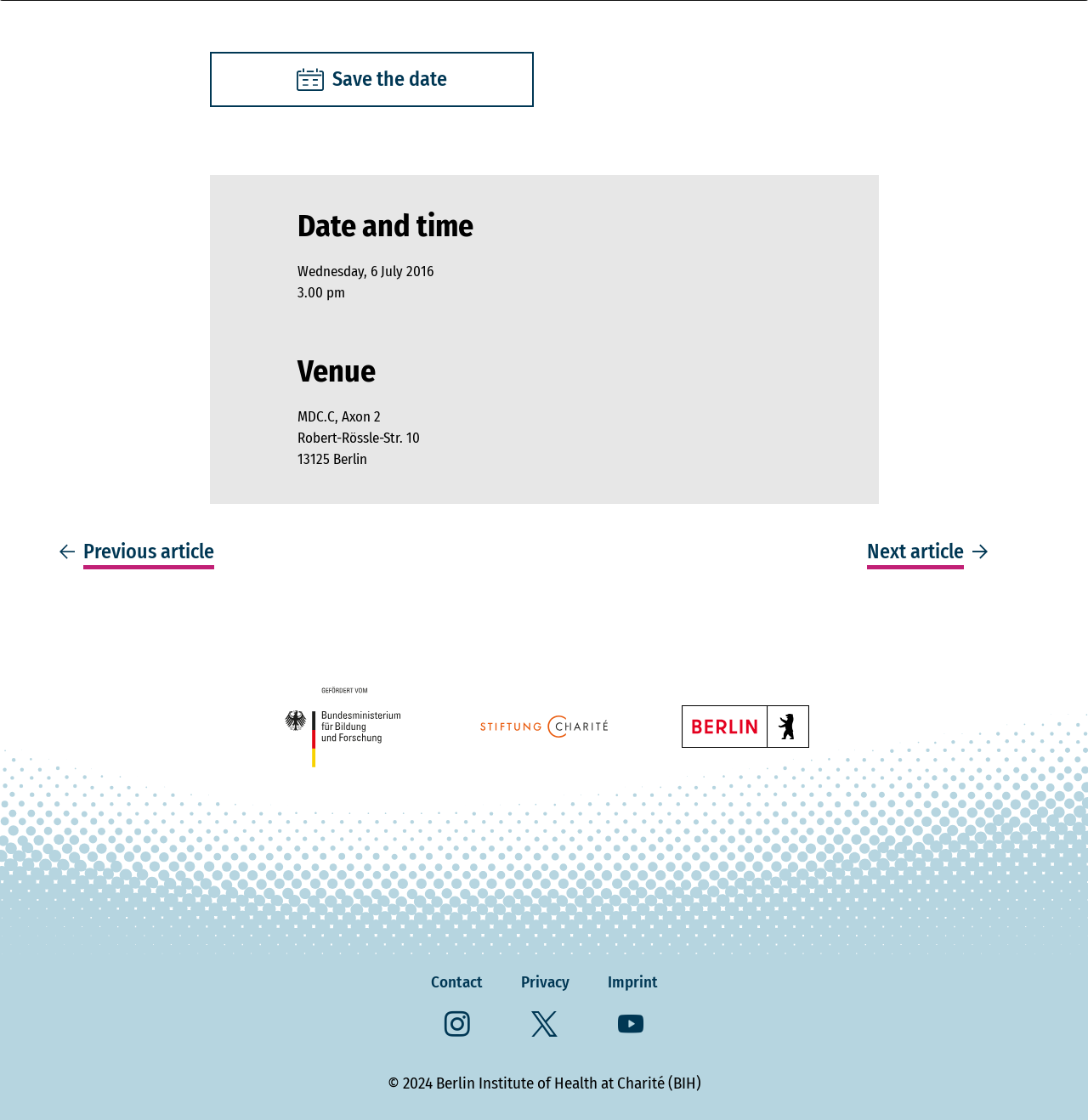What is the date of the event?
Based on the visual, give a brief answer using one word or a short phrase.

Wednesday, 6 July 2016